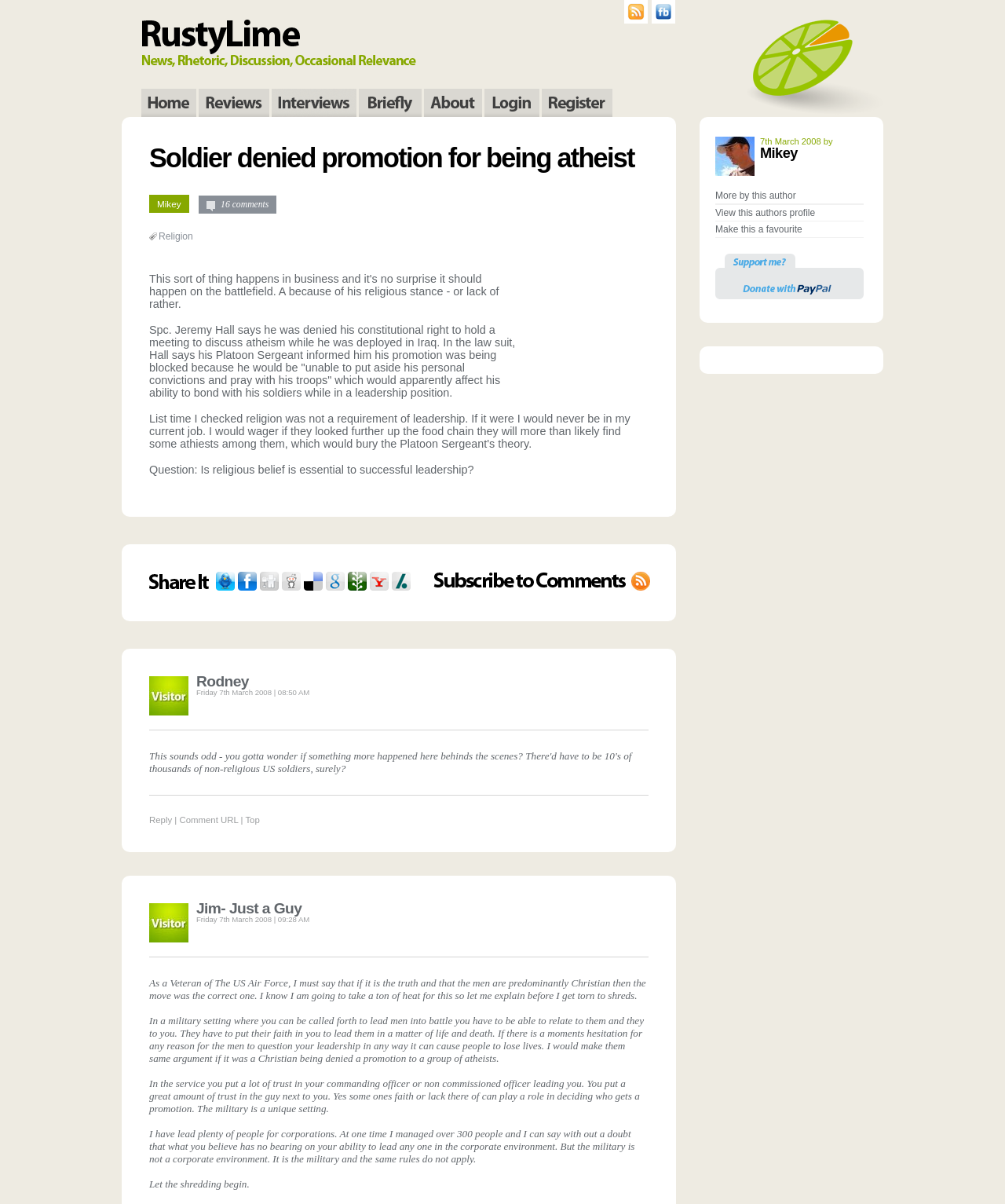What is the date of the article?
Carefully analyze the image and provide a thorough answer to the question.

The date of the article is mentioned in the StaticText 'Friday 7th March 2008 | 08:50 AM' on the webpage.